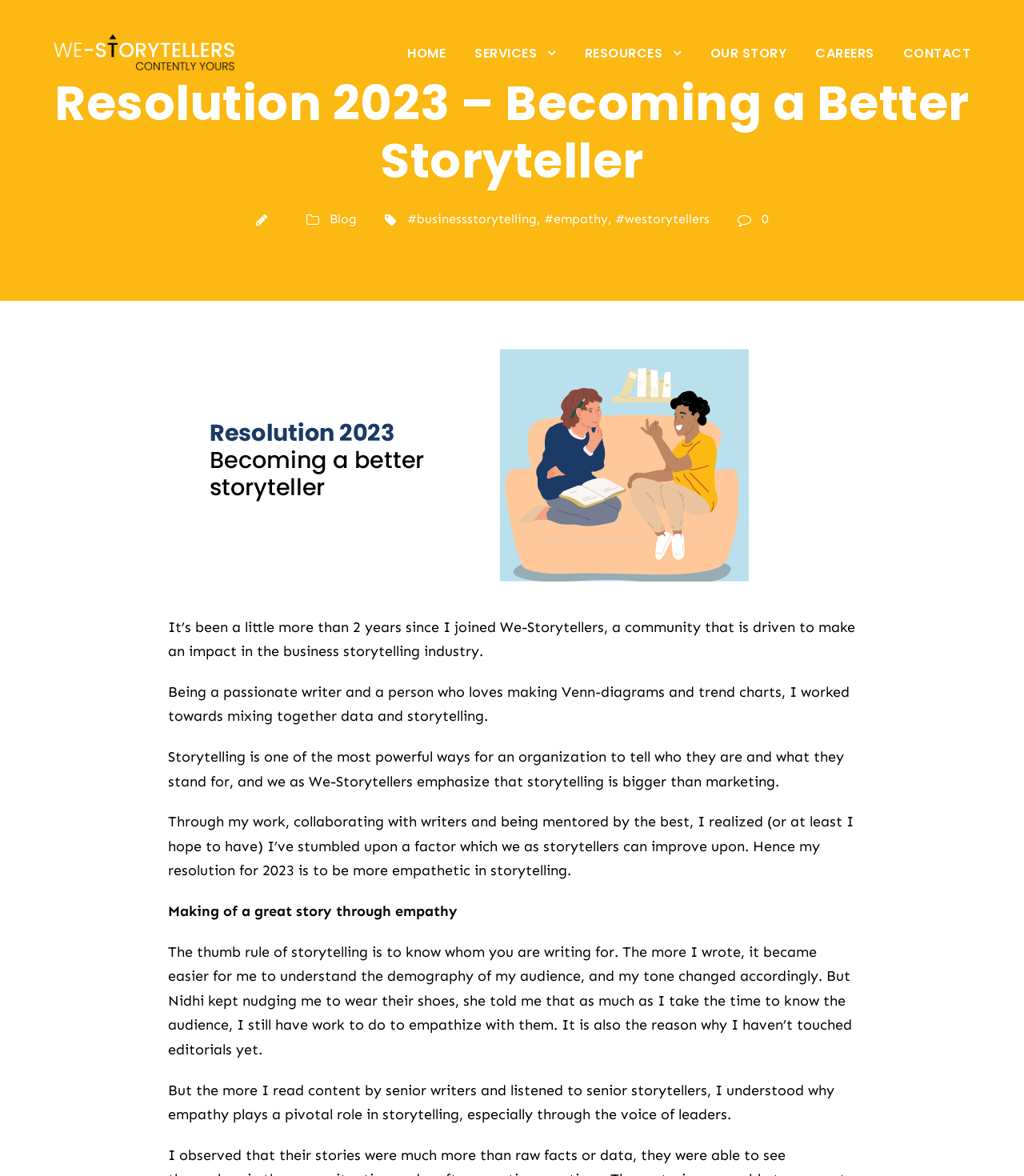What is the name of the person who nudged the author to empathize with their audience?
Using the screenshot, give a one-word or short phrase answer.

Nidhi